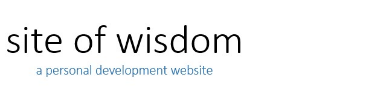Please provide a comprehensive answer to the question below using the information from the image: What style is the logo of the website?

The style of the logo can be determined by looking at the description of the logo, which states that it is stylized in a contemporary font, emphasizing clarity and modernity.